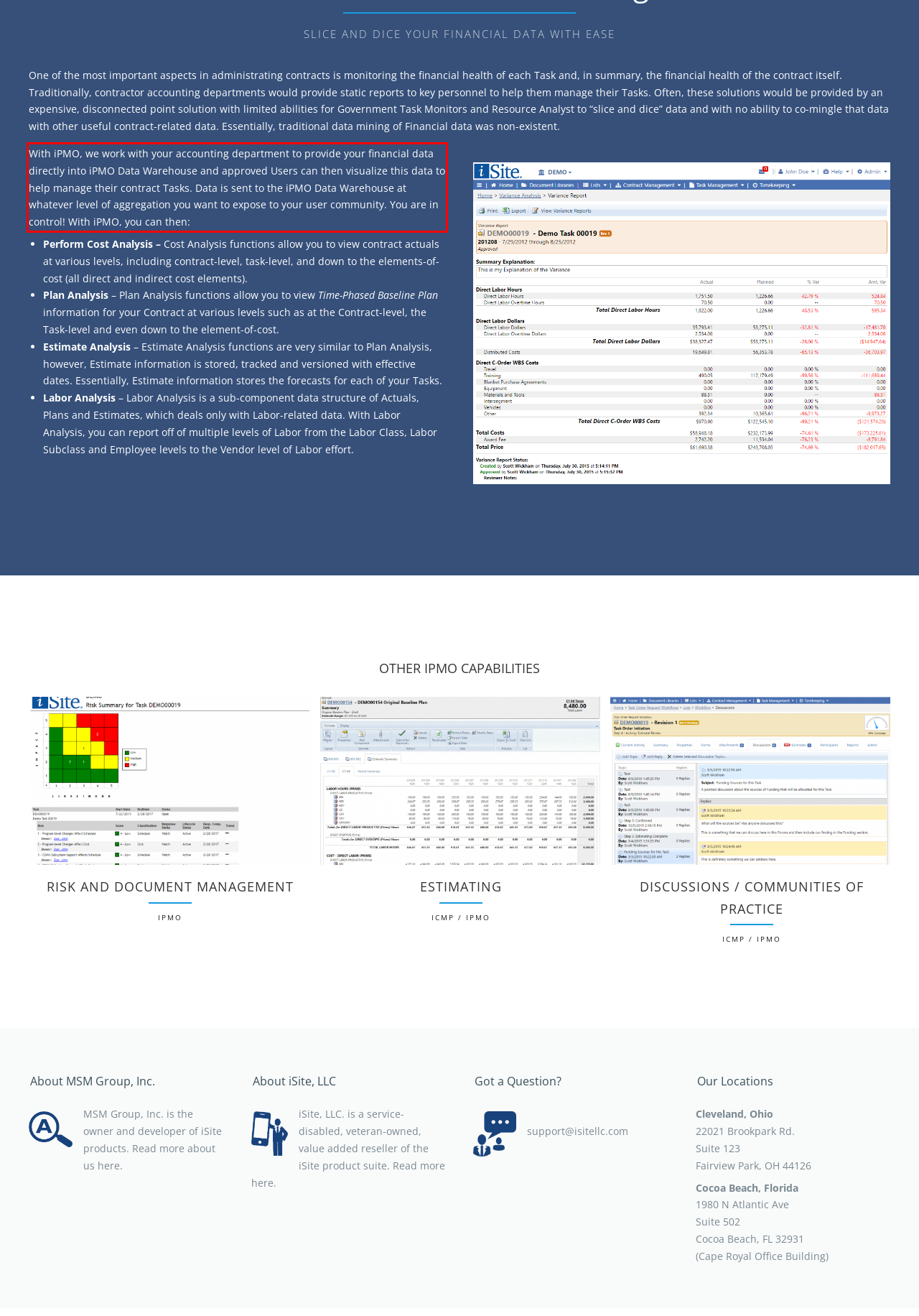Examine the webpage screenshot, find the red bounding box, and extract the text content within this marked area.

With iPMO, we work with your accounting department to provide your financial data directly into iPMO Data Warehouse and approved Users can then visualize this data to help manage their contract Tasks. Data is sent to the iPMO Data Warehouse at whatever level of aggregation you want to expose to your user community. You are in control! With iPMO, you can then: